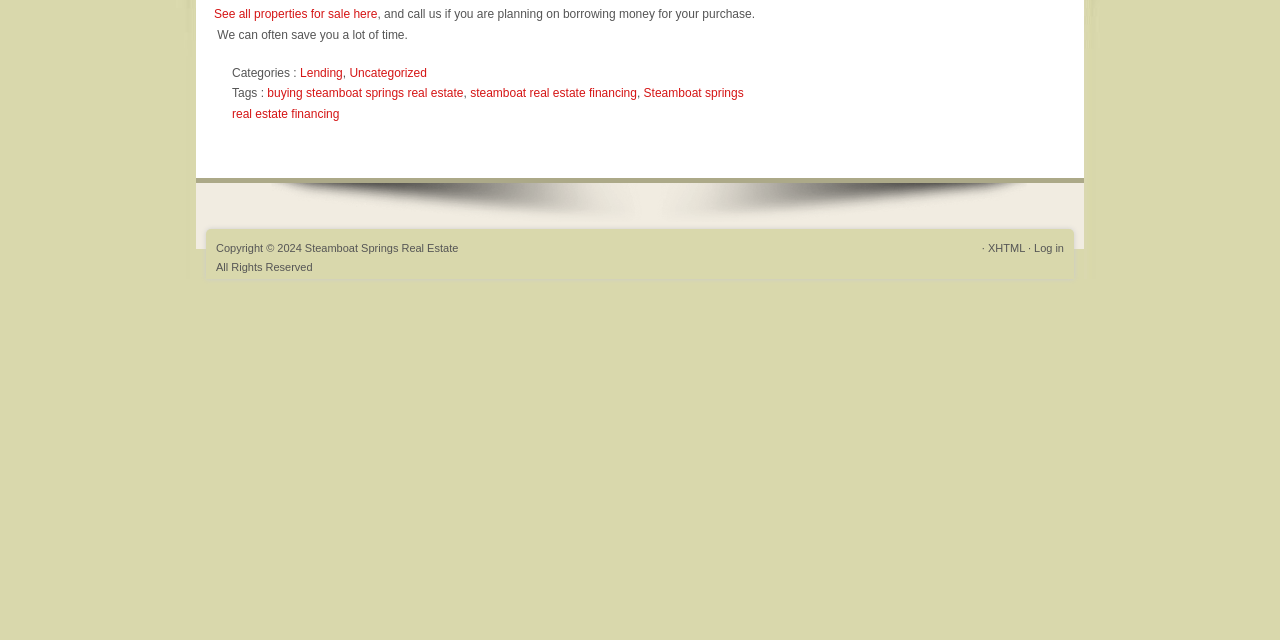Using the element description: "Steamboat springs real estate financing", determine the bounding box coordinates. The coordinates should be in the format [left, top, right, bottom], with values between 0 and 1.

[0.181, 0.135, 0.581, 0.189]